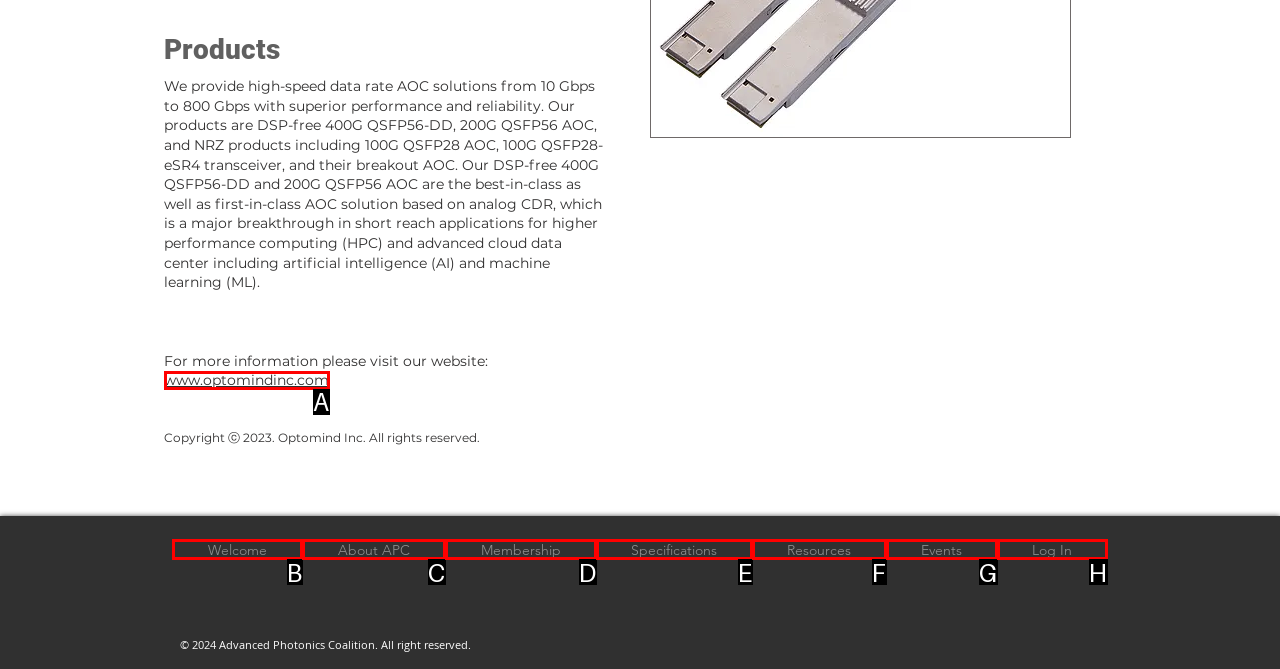Select the letter that corresponds to the UI element described as: Buying a Home
Answer by providing the letter from the given choices.

None